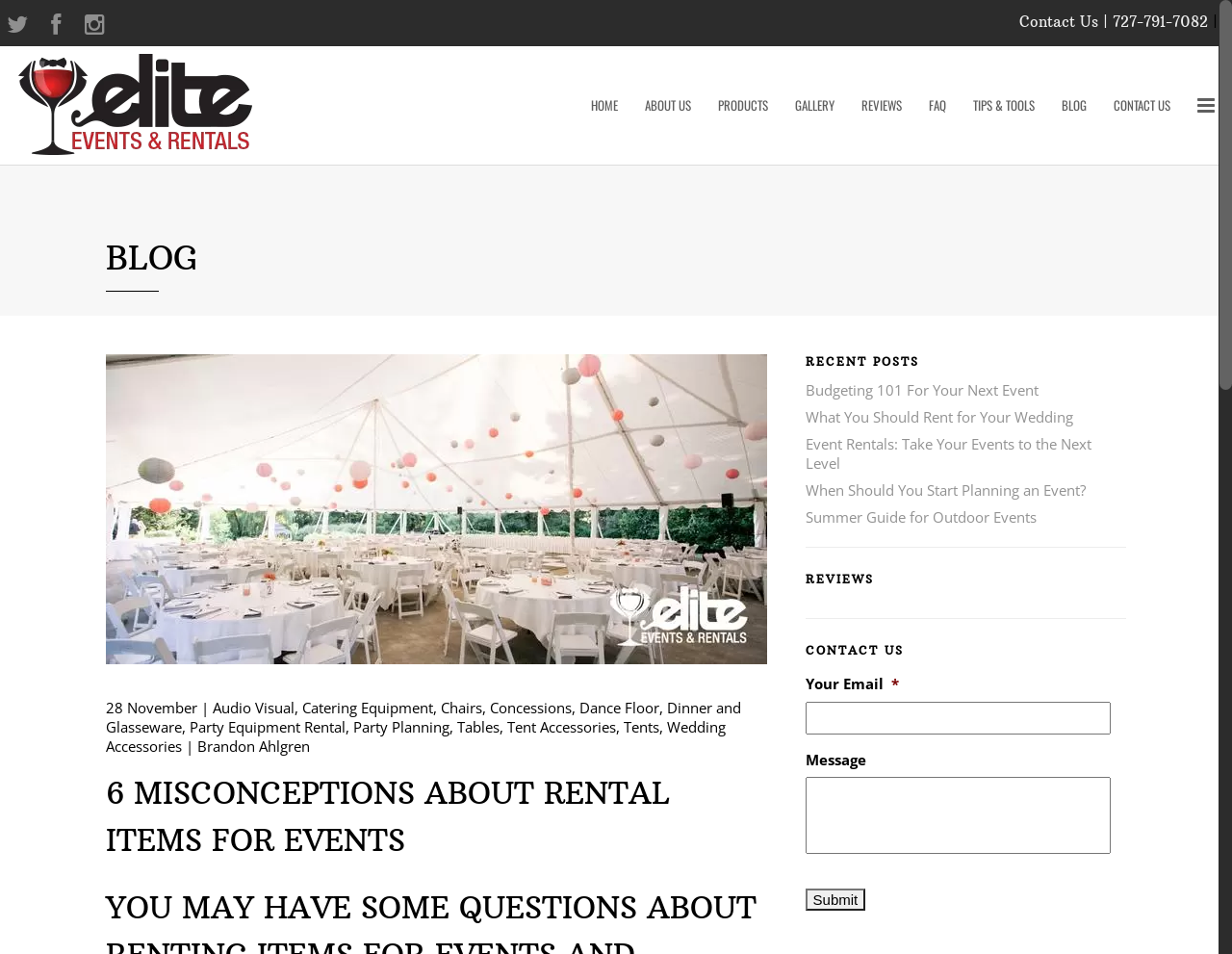Could you provide the bounding box coordinates for the portion of the screen to click to complete this instruction: "Call the phone number"?

[0.824, 0.338, 0.944, 0.357]